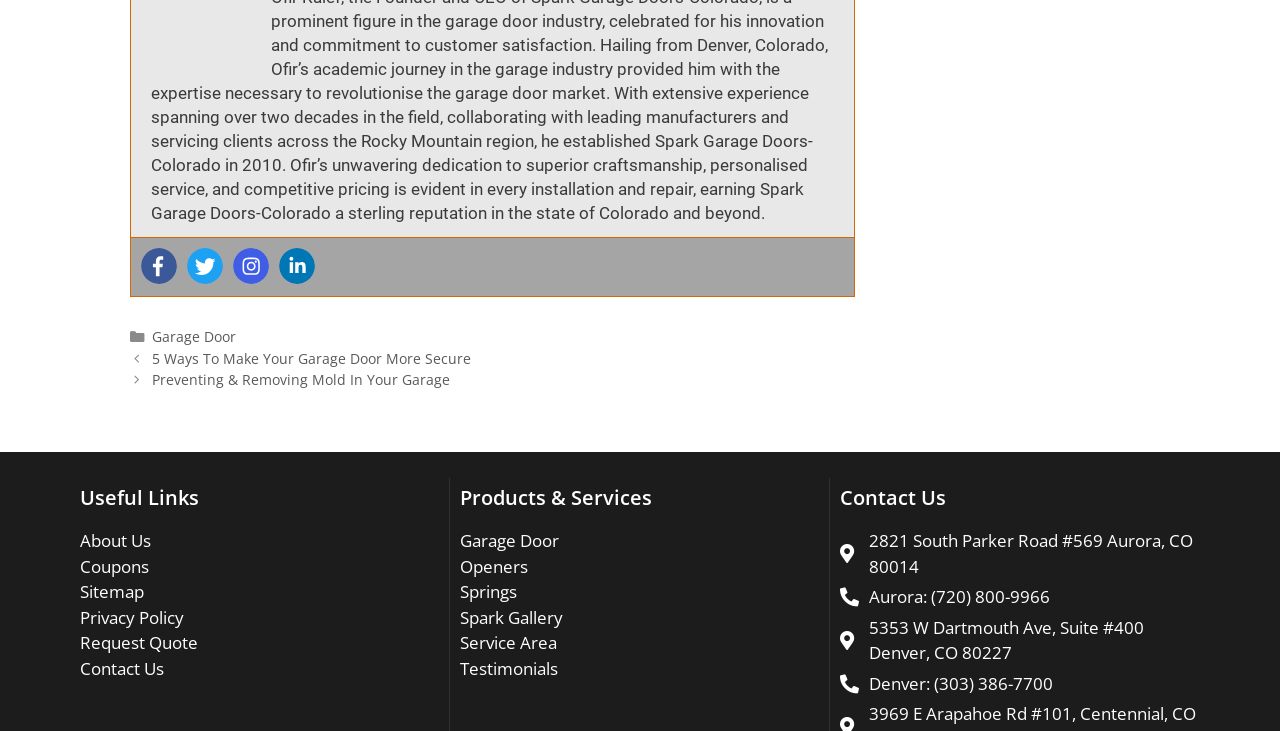Determine the bounding box coordinates of the clickable element to achieve the following action: 'Read 5 Ways To Make Your Garage Door More Secure article'. Provide the coordinates as four float values between 0 and 1, formatted as [left, top, right, bottom].

[0.118, 0.477, 0.368, 0.503]